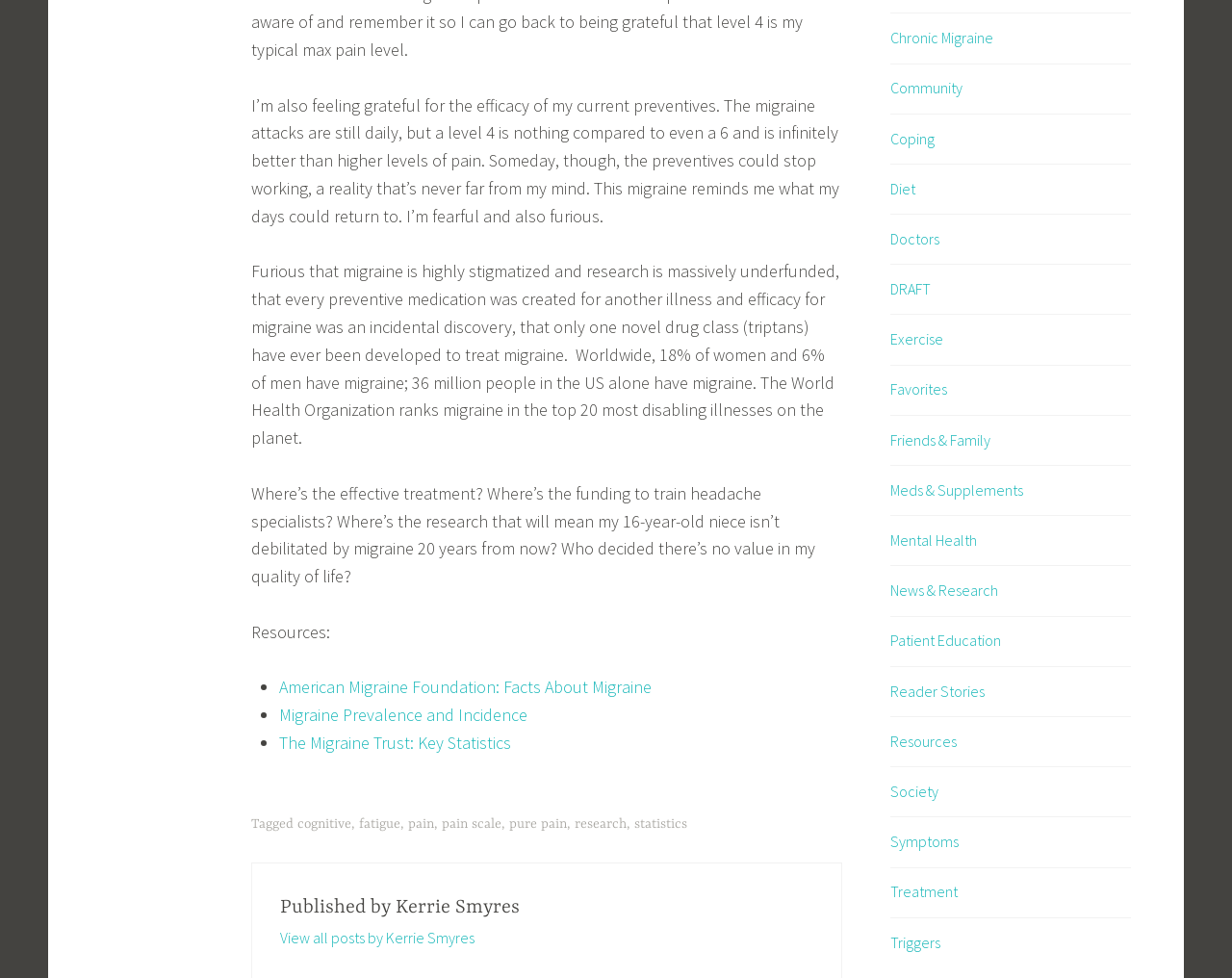Locate the bounding box coordinates of the area where you should click to accomplish the instruction: "Go to 'Chronic Migraine'".

[0.723, 0.029, 0.806, 0.048]